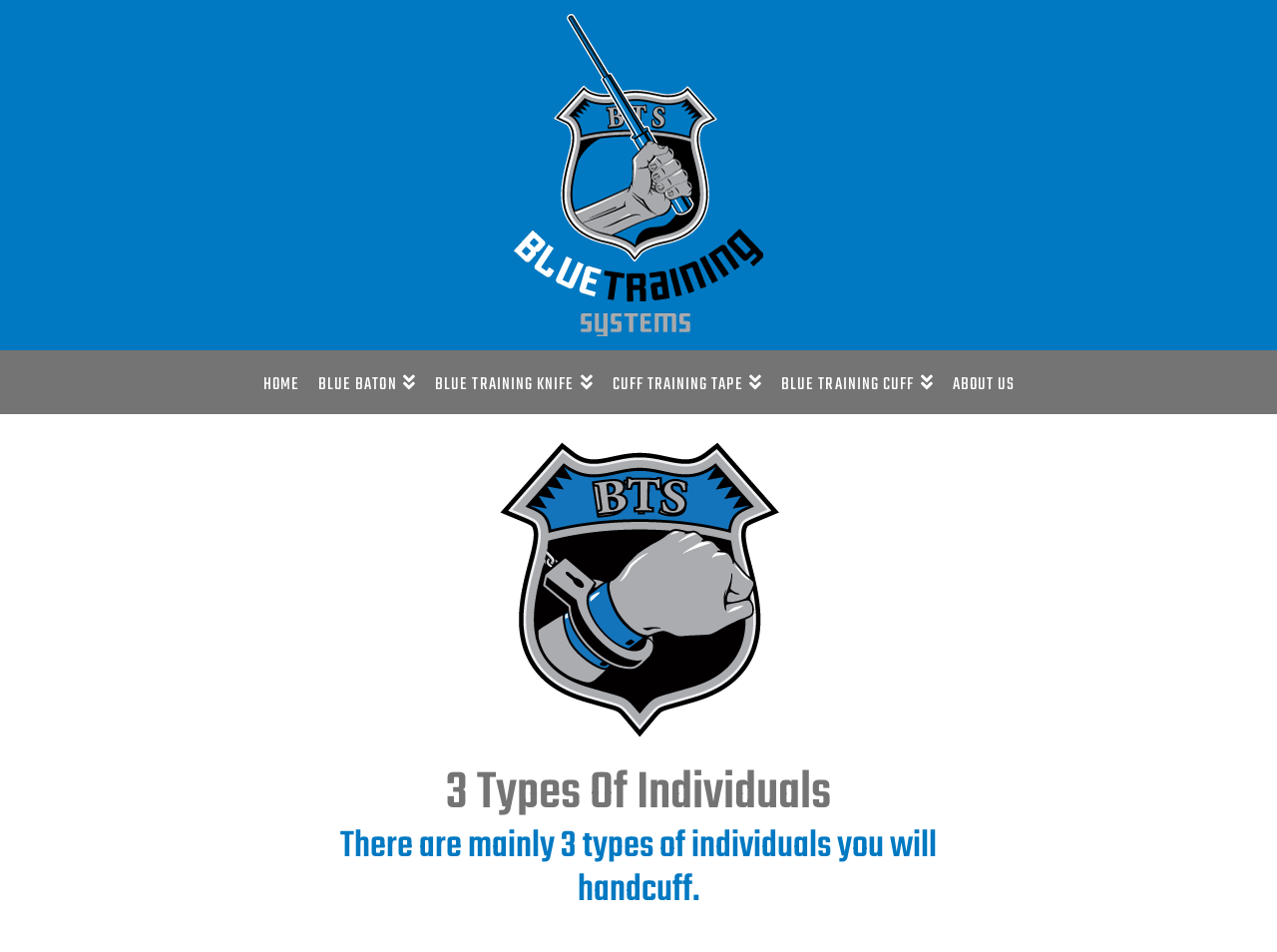What is the orientation of the separator?
Look at the image and respond with a one-word or short-phrase answer.

Horizontal